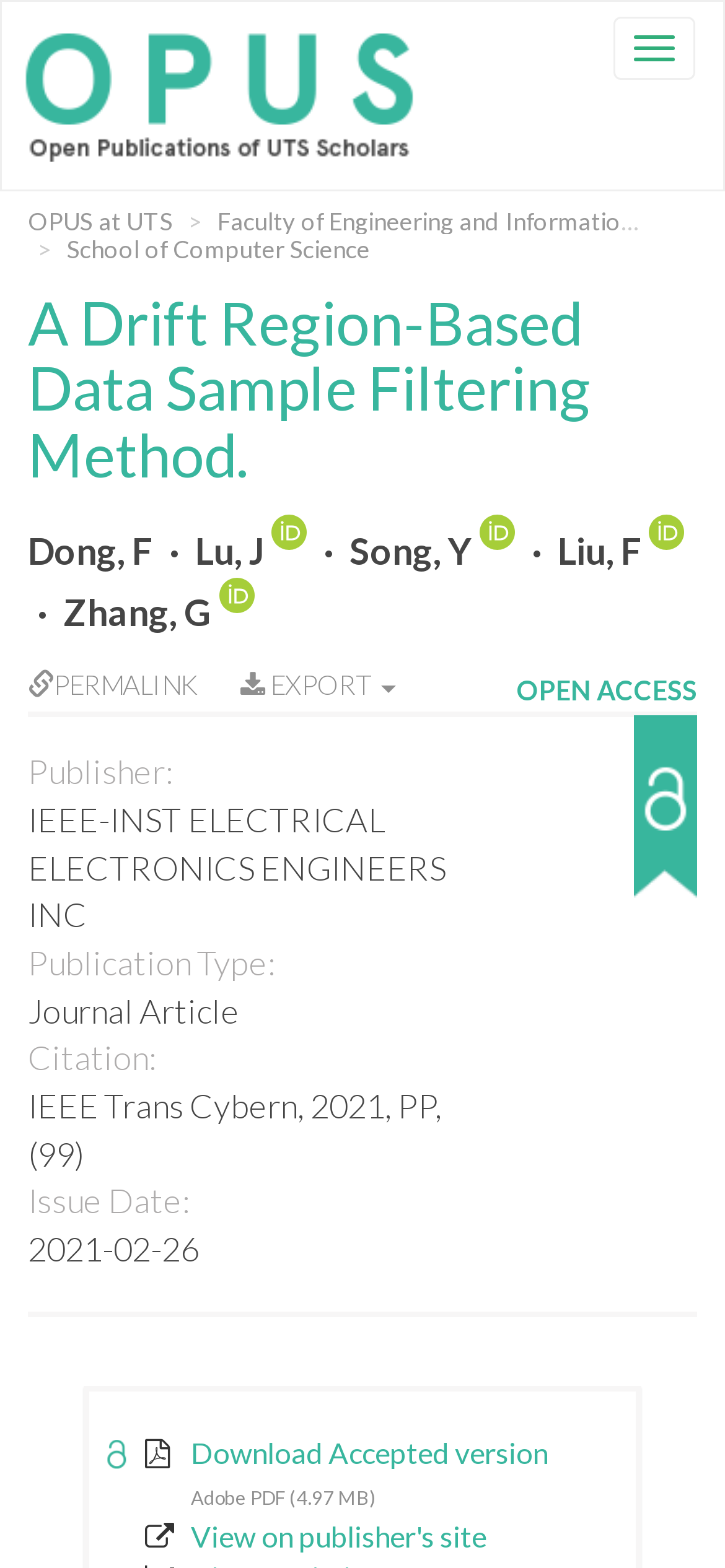Reply to the question with a single word or phrase:
What is the type of publication?

Journal Article